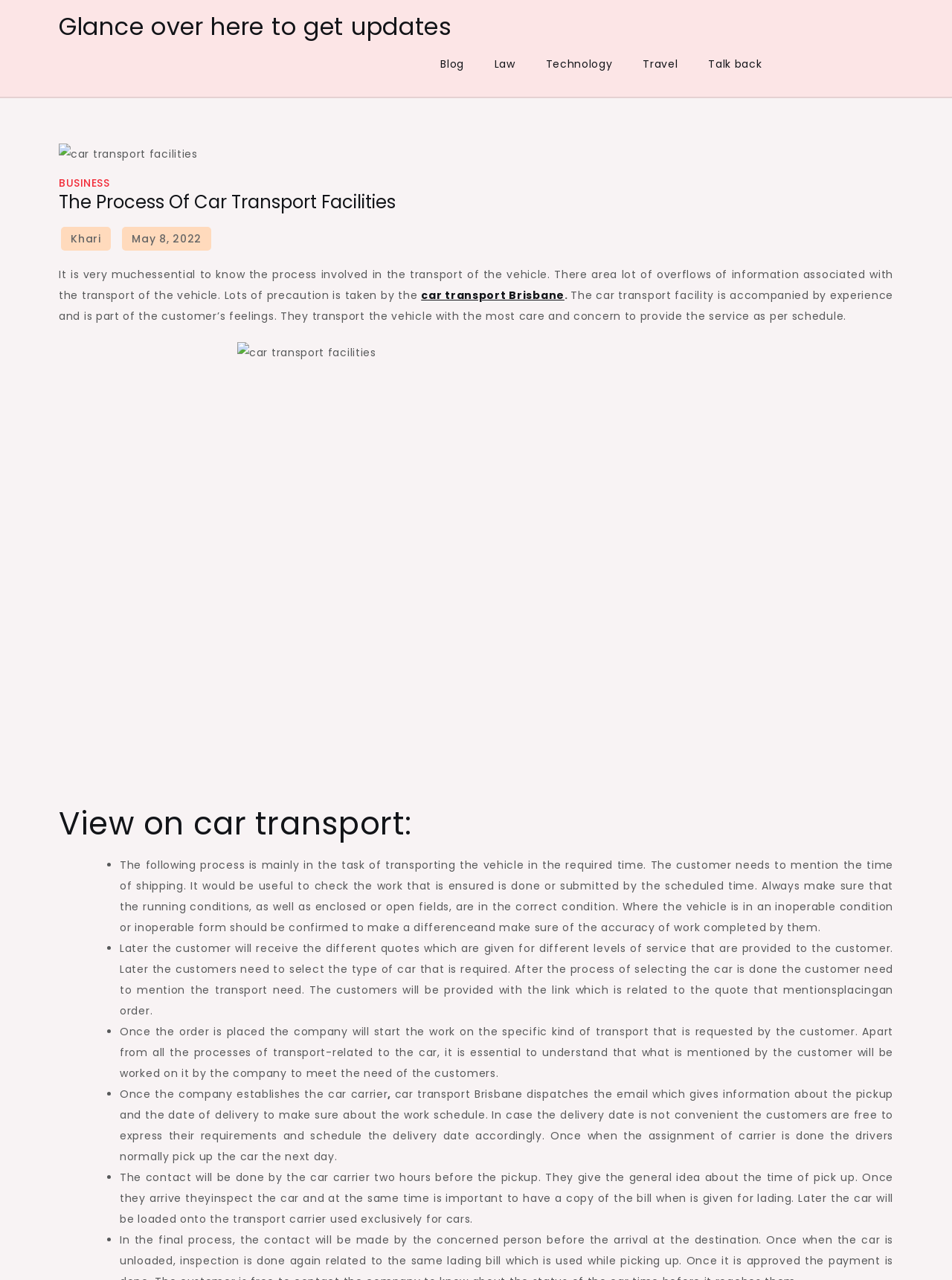What is the main topic of this webpage?
Answer with a single word or phrase, using the screenshot for reference.

Car transport facilities